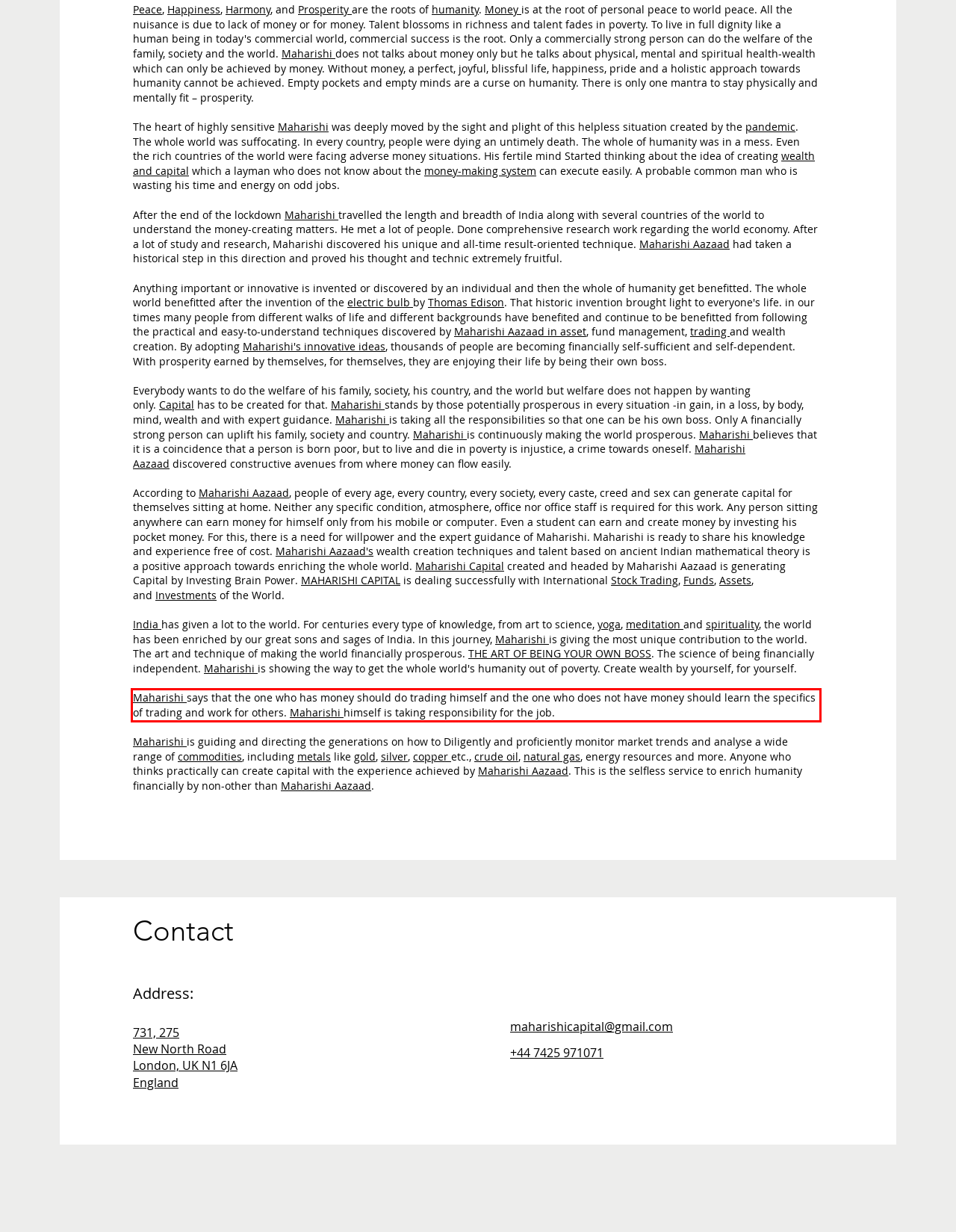Using the provided screenshot of a webpage, recognize the text inside the red rectangle bounding box by performing OCR.

Maharishi says that the one who has money should do trading himself and the one who does not have money should learn the specifics of trading and work for others. Maharishi himself is taking responsibility for the job.